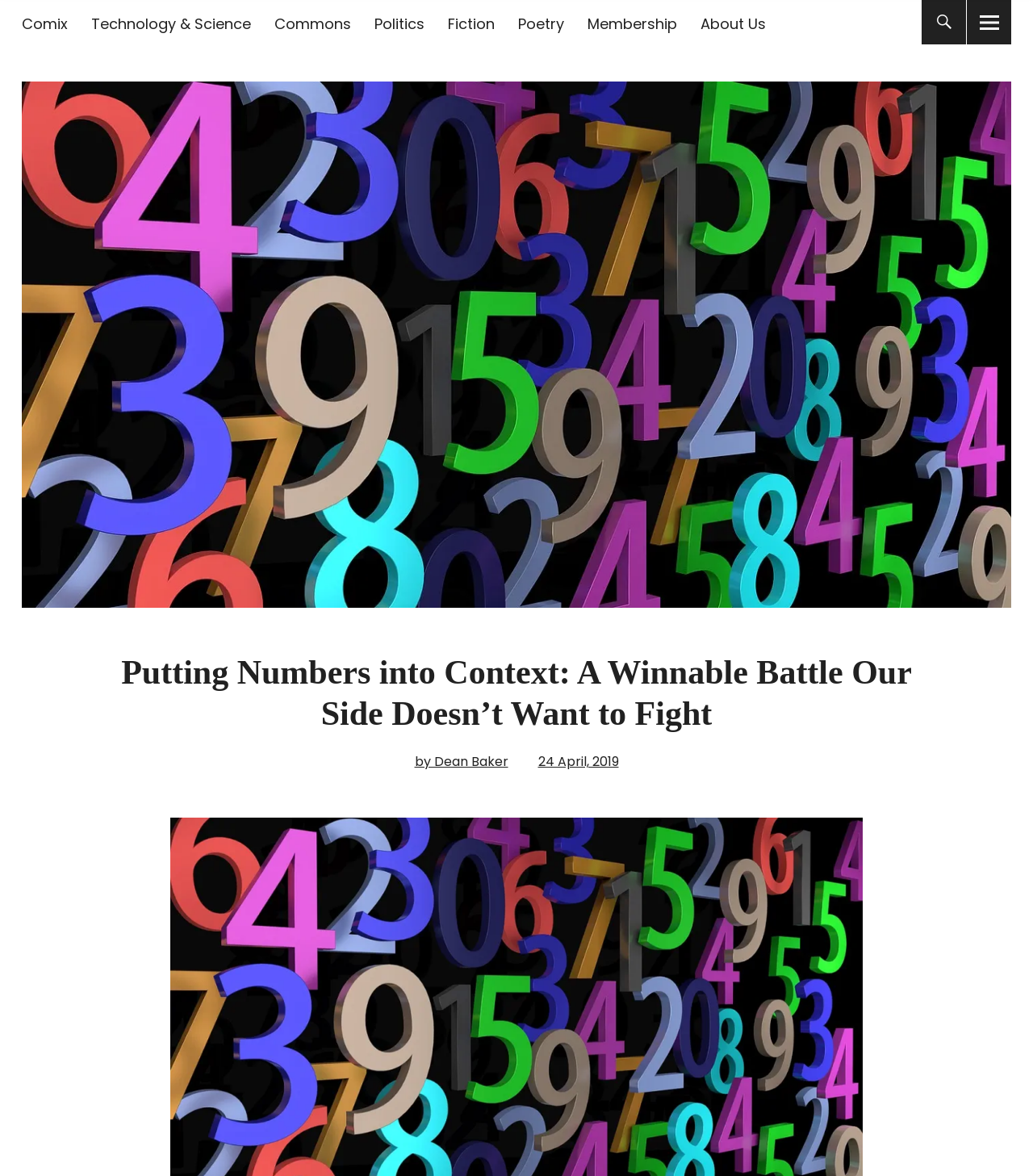Determine the bounding box coordinates of the clickable element to achieve the following action: 'go to Comix page'. Provide the coordinates as four float values between 0 and 1, formatted as [left, top, right, bottom].

[0.021, 0.012, 0.065, 0.029]